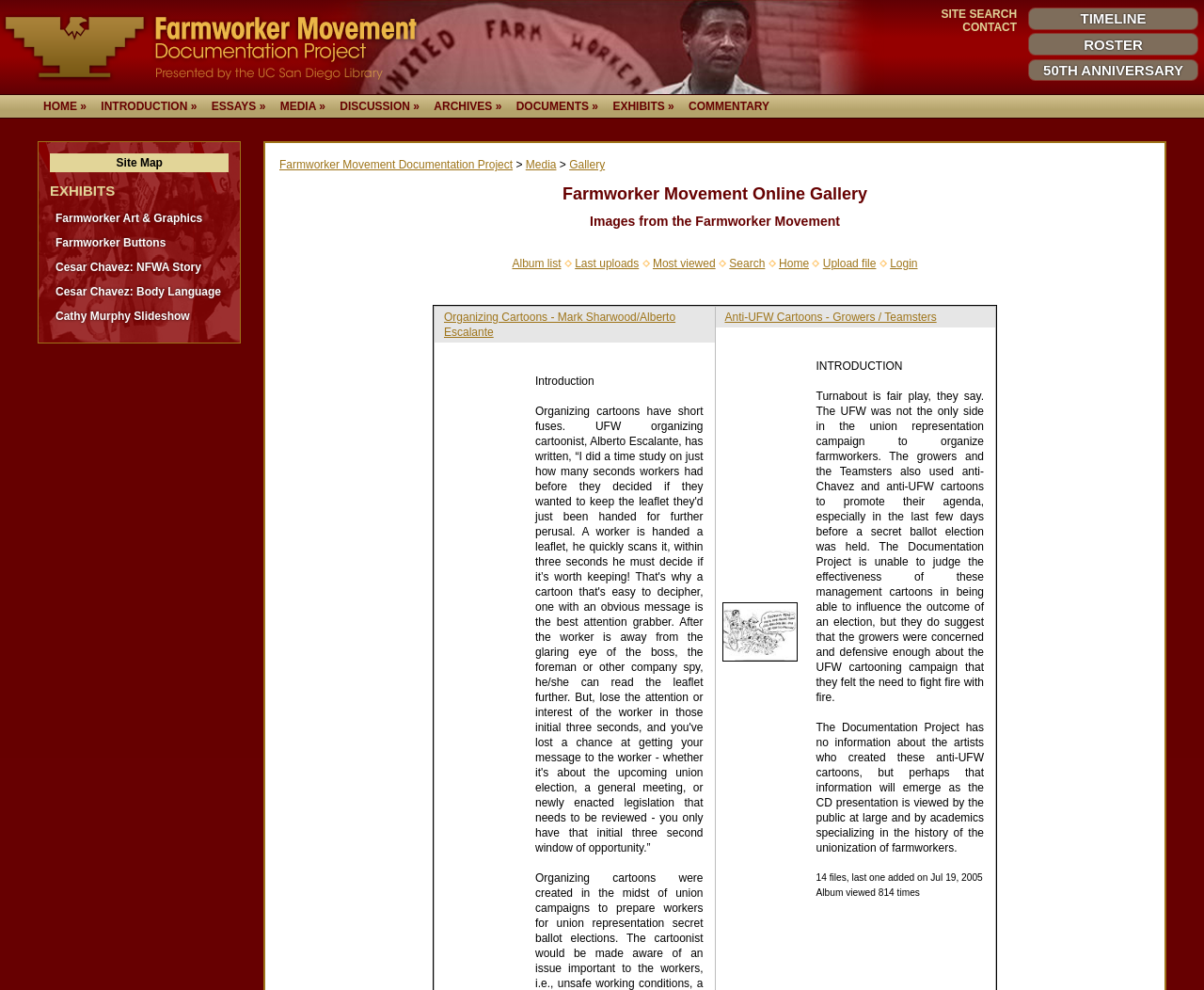Find the bounding box coordinates for the area that must be clicked to perform this action: "Search the site".

[0.782, 0.008, 0.845, 0.021]